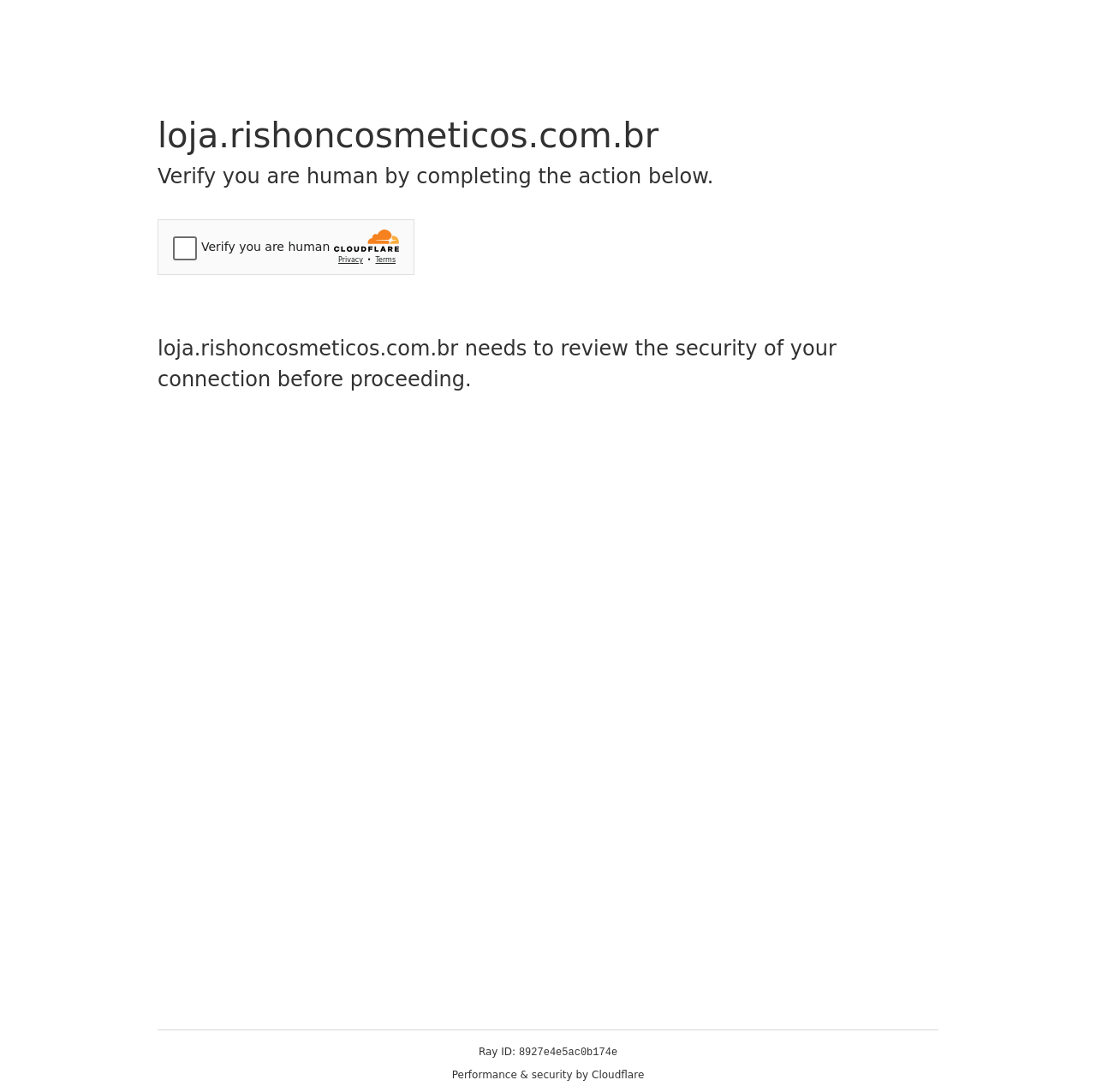What is the name of the security service?
Refer to the screenshot and deliver a thorough answer to the question presented.

I found the name of the security service by looking at the StaticText element that contains the text 'Performance & security by Cloudflare'. This suggests that Cloudflare is the security service being used by the website.